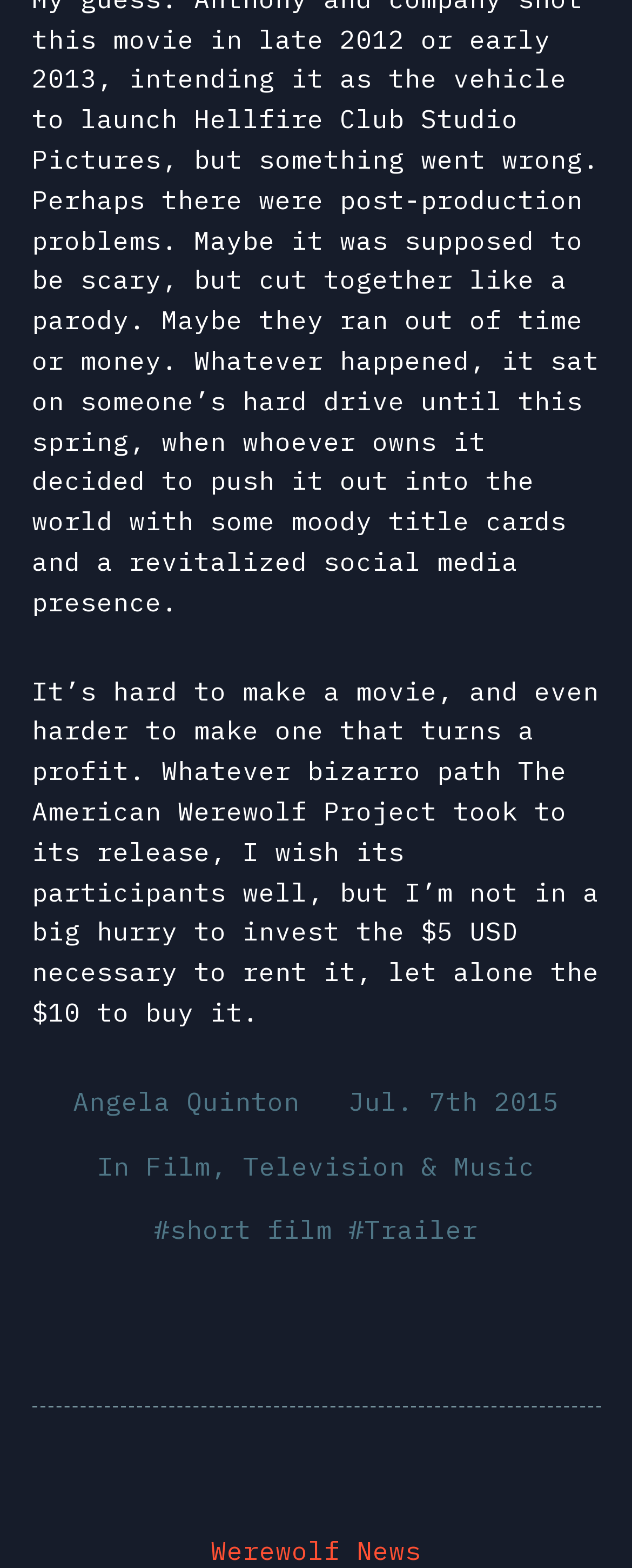Please specify the bounding box coordinates in the format (top-left x, top-left y, bottom-right x, bottom-right y), with values ranging from 0 to 1. Identify the bounding box for the UI component described as follows: Jul. 7th 2015

[0.551, 0.692, 0.885, 0.712]